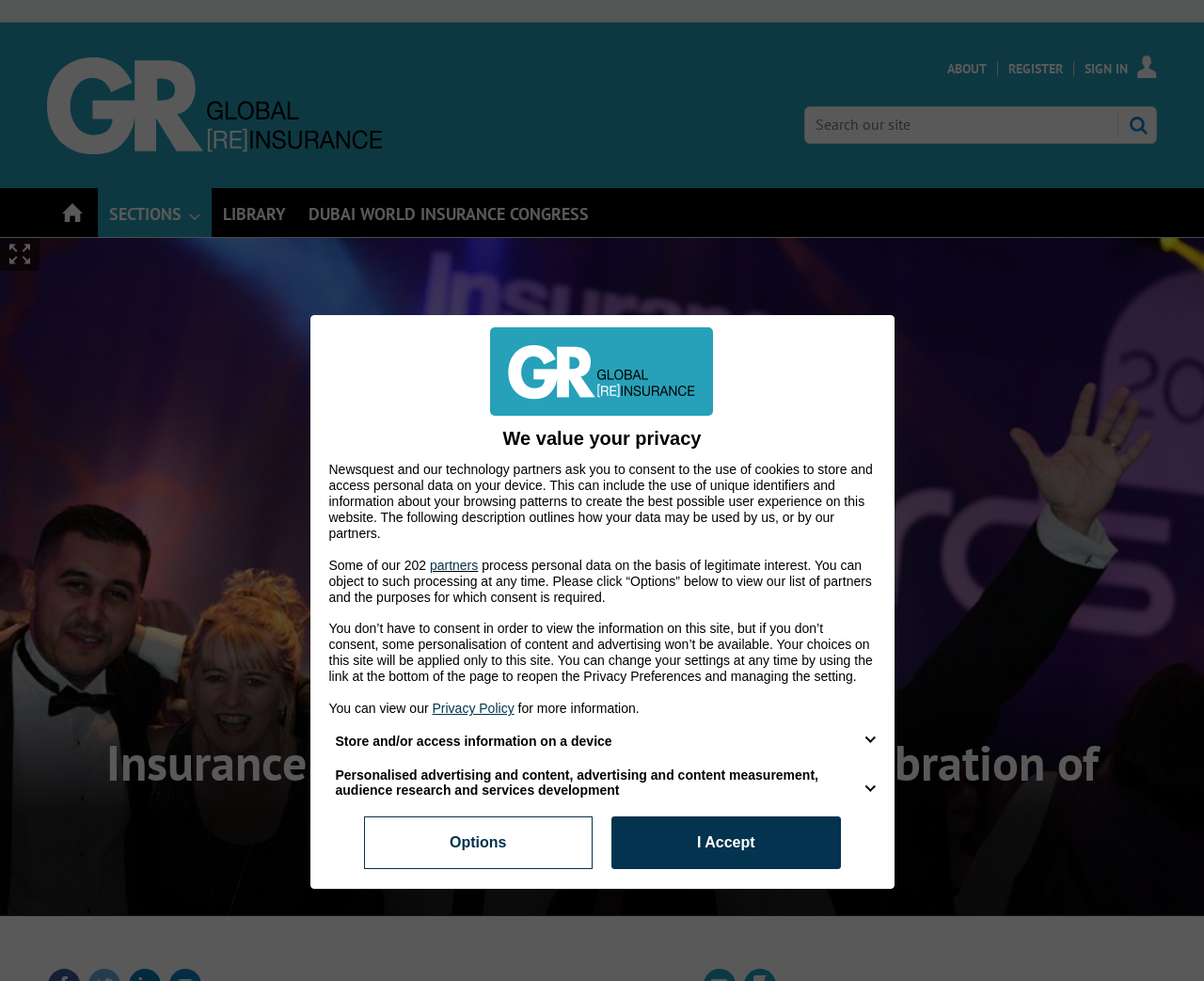Using the provided element description: "Sign in", identify the bounding box coordinates. The coordinates should be four floats between 0 and 1 in the order [left, top, right, bottom].

[0.427, 0.956, 0.461, 0.973]